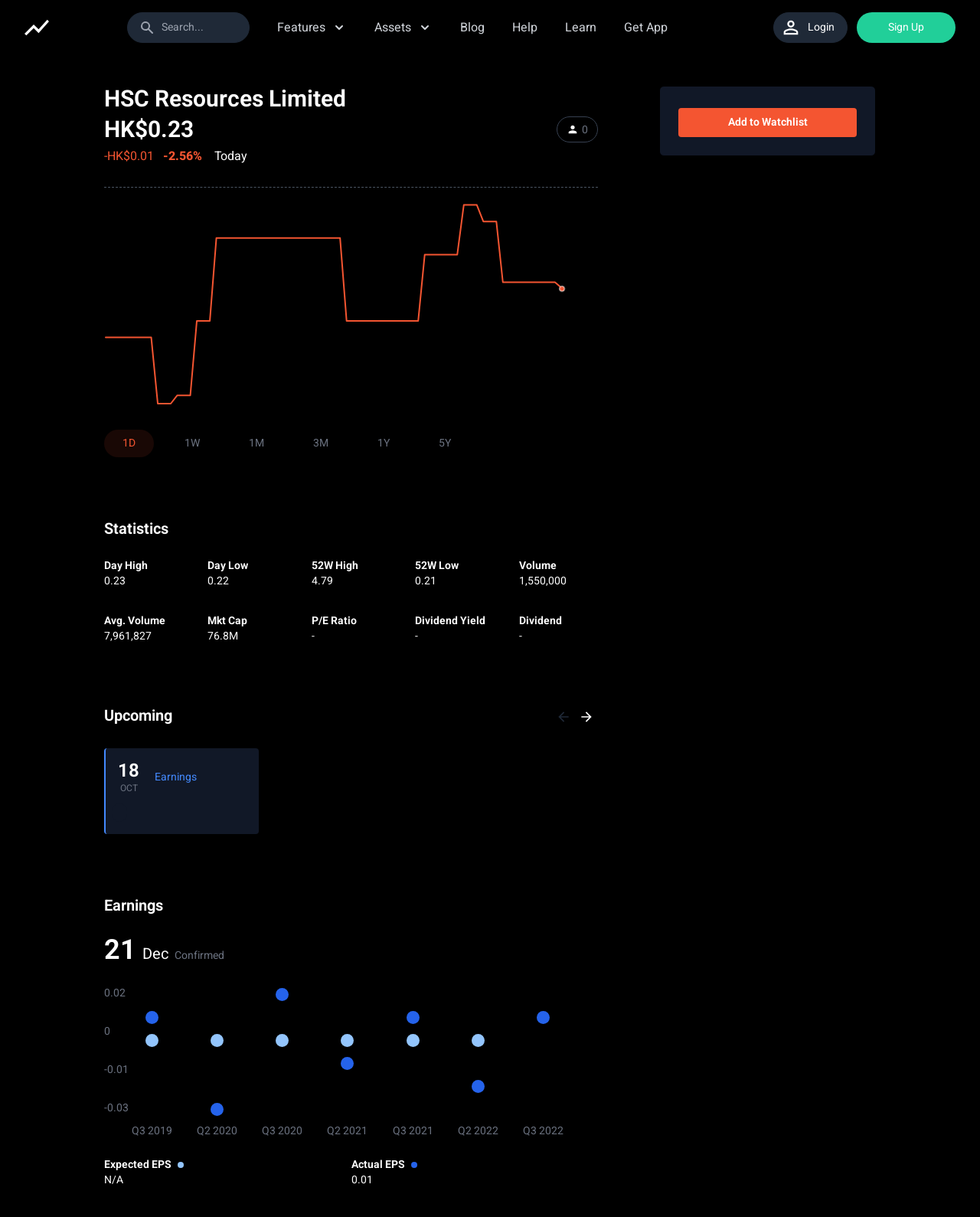Please specify the bounding box coordinates in the format (top-left x, top-left y, bottom-right x, bottom-right y), with all values as floating point numbers between 0 and 1. Identify the bounding box of the UI element described by: parent_node: Q2 2020

[0.188, 0.804, 0.255, 0.936]